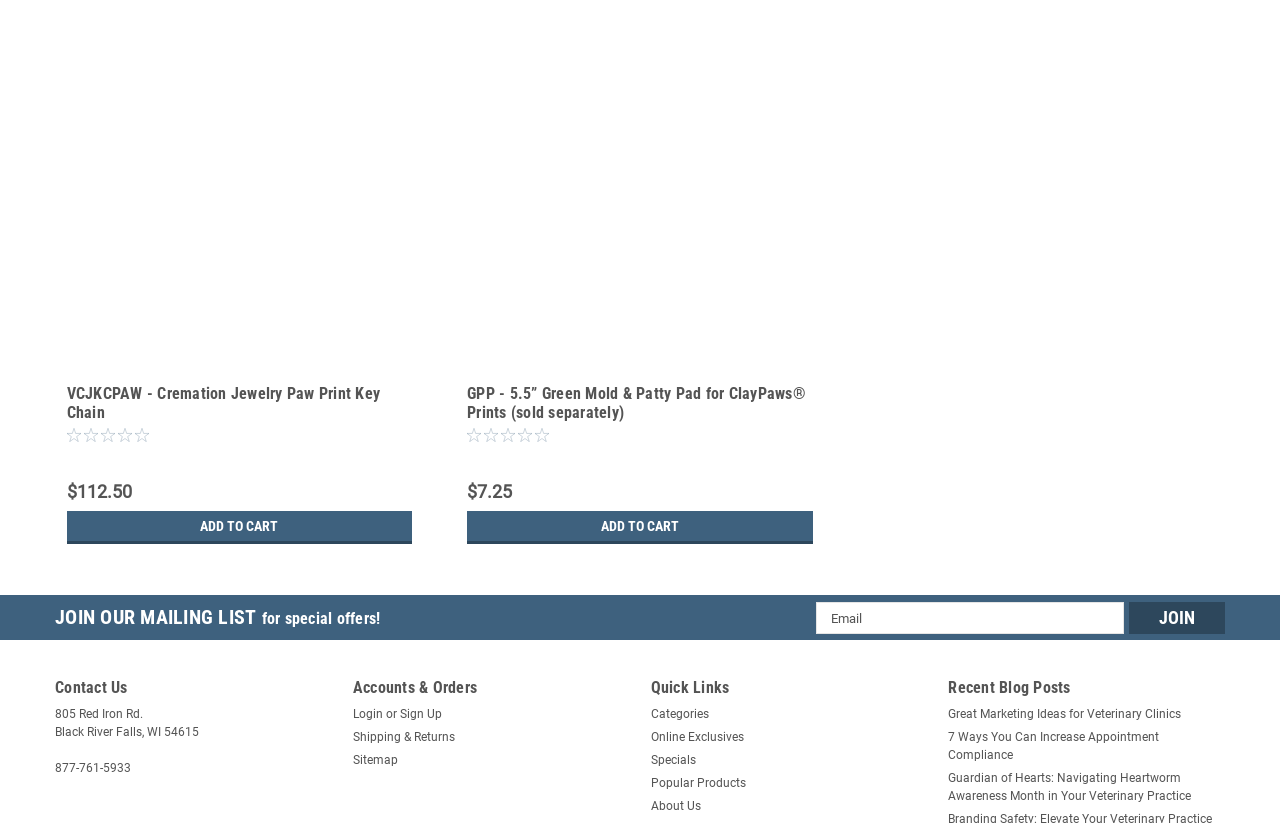Give a one-word or short phrase answer to this question: 
What is the purpose of the textbox in the JOIN OUR MAILING LIST section?

Email Address